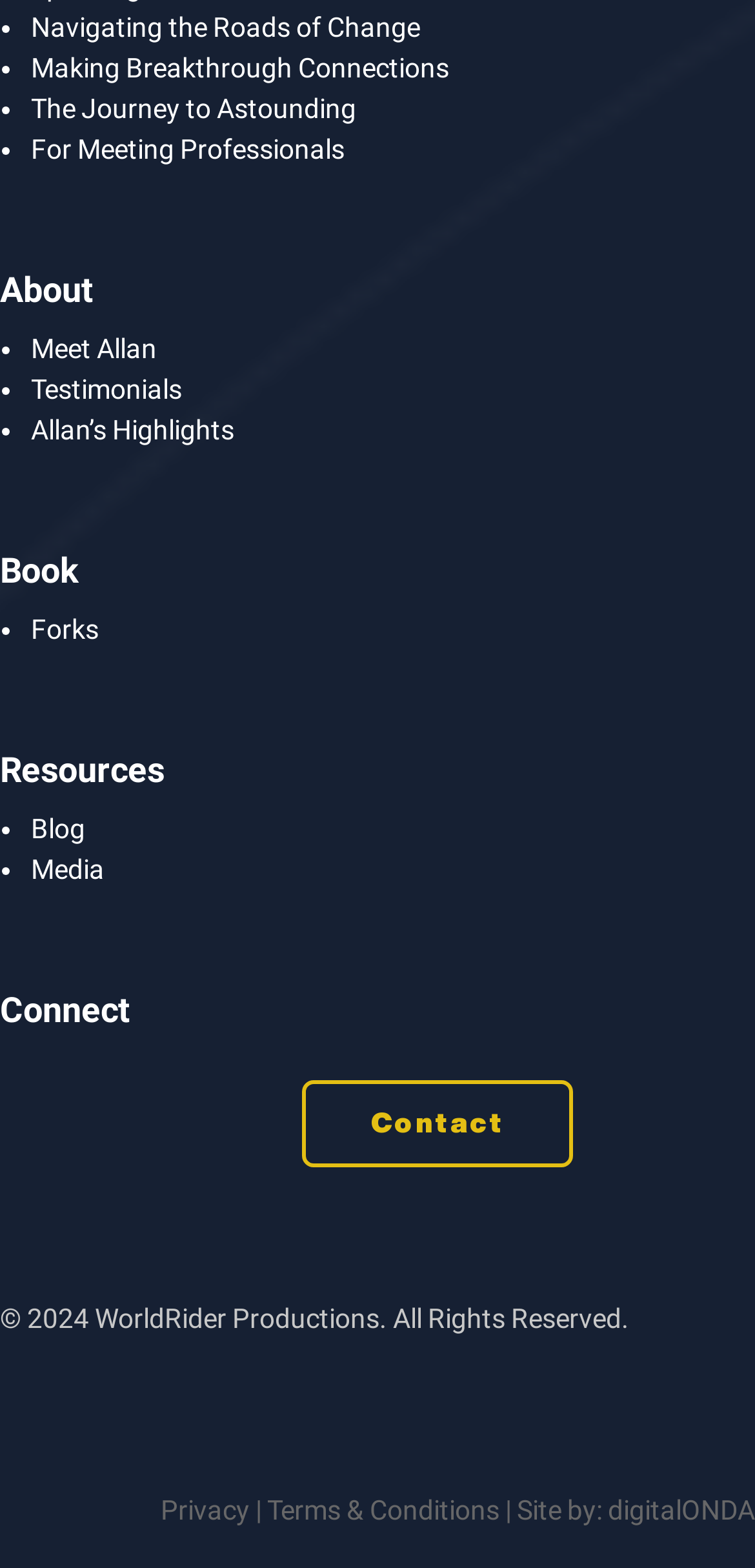Answer the question using only a single word or phrase: 
What is the text of the copyright notice?

© 2024 WorldRider Productions. All Rights Reserved.